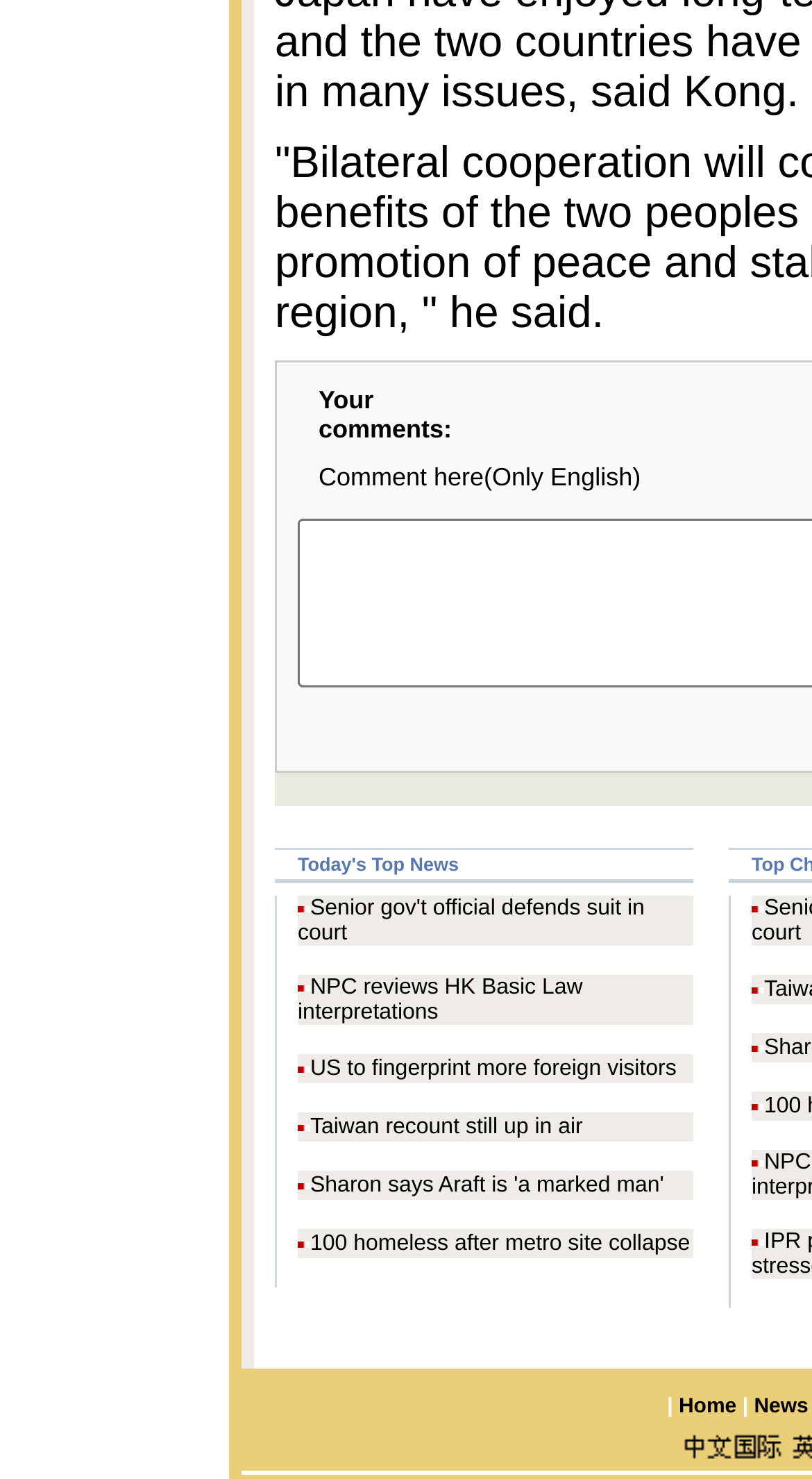Examine the screenshot and answer the question in as much detail as possible: What is the topic of the first news article?

I looked at the first news article title displayed on the webpage, and it is about a senior government official defending a suit in court.